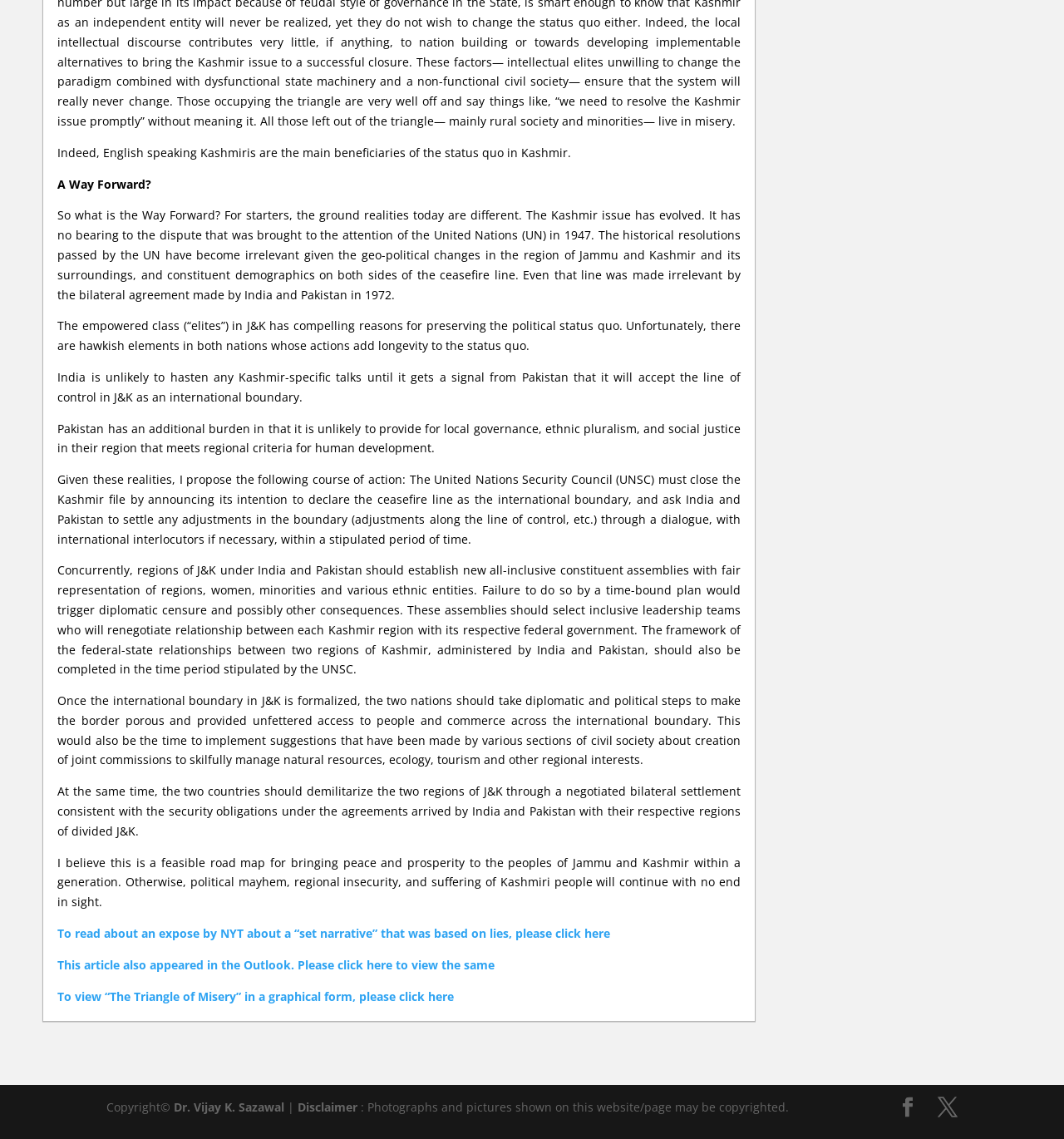What is the main topic of this article?
Respond with a short answer, either a single word or a phrase, based on the image.

Kashmir issue